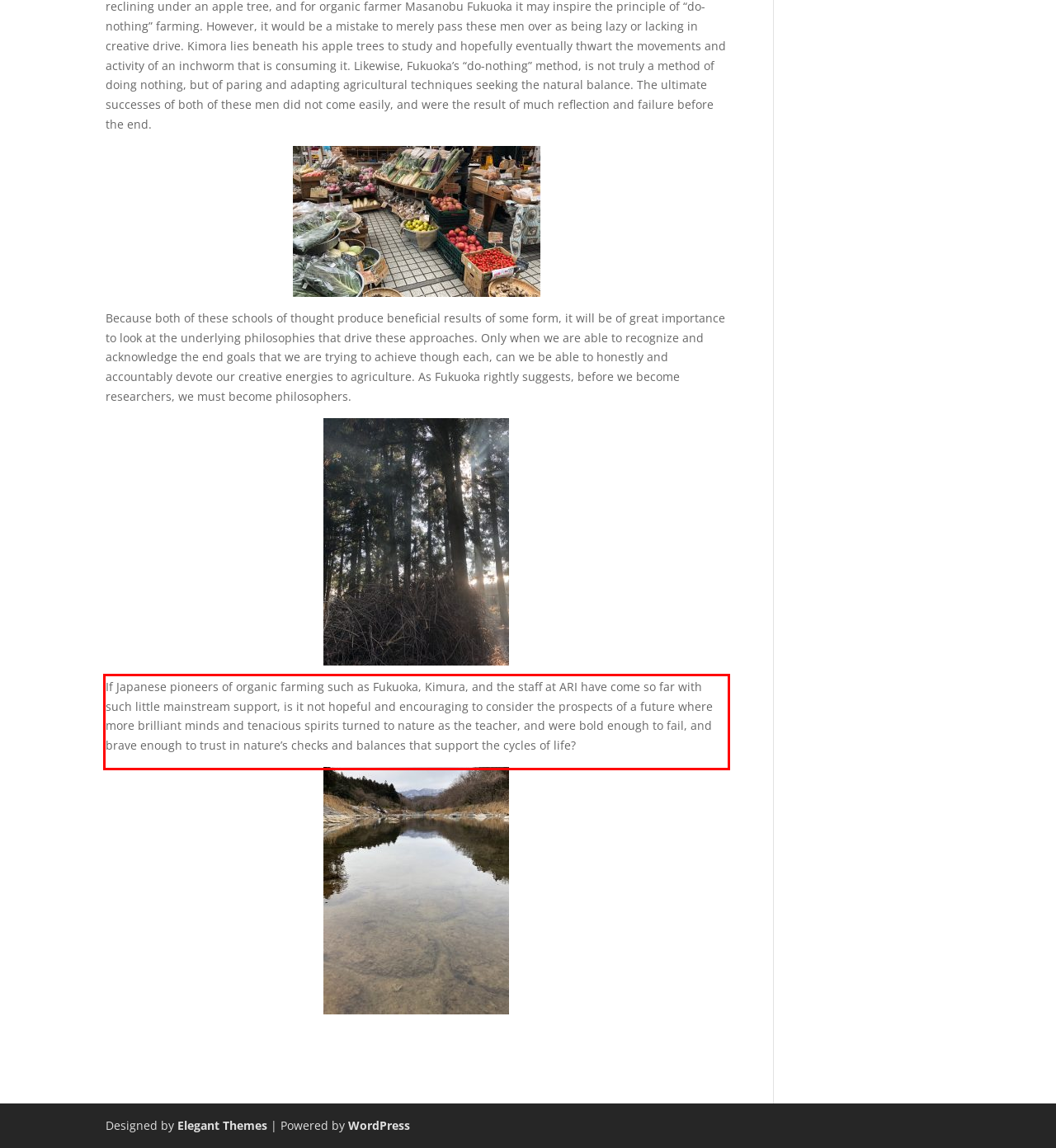You are presented with a webpage screenshot featuring a red bounding box. Perform OCR on the text inside the red bounding box and extract the content.

If Japanese pioneers of organic farming such as Fukuoka, Kimura, and the staff at ARI have come so far with such little mainstream support, is it not hopeful and encouraging to consider the prospects of a future where more brilliant minds and tenacious spirits turned to nature as the teacher, and were bold enough to fail, and brave enough to trust in nature’s checks and balances that support the cycles of life?